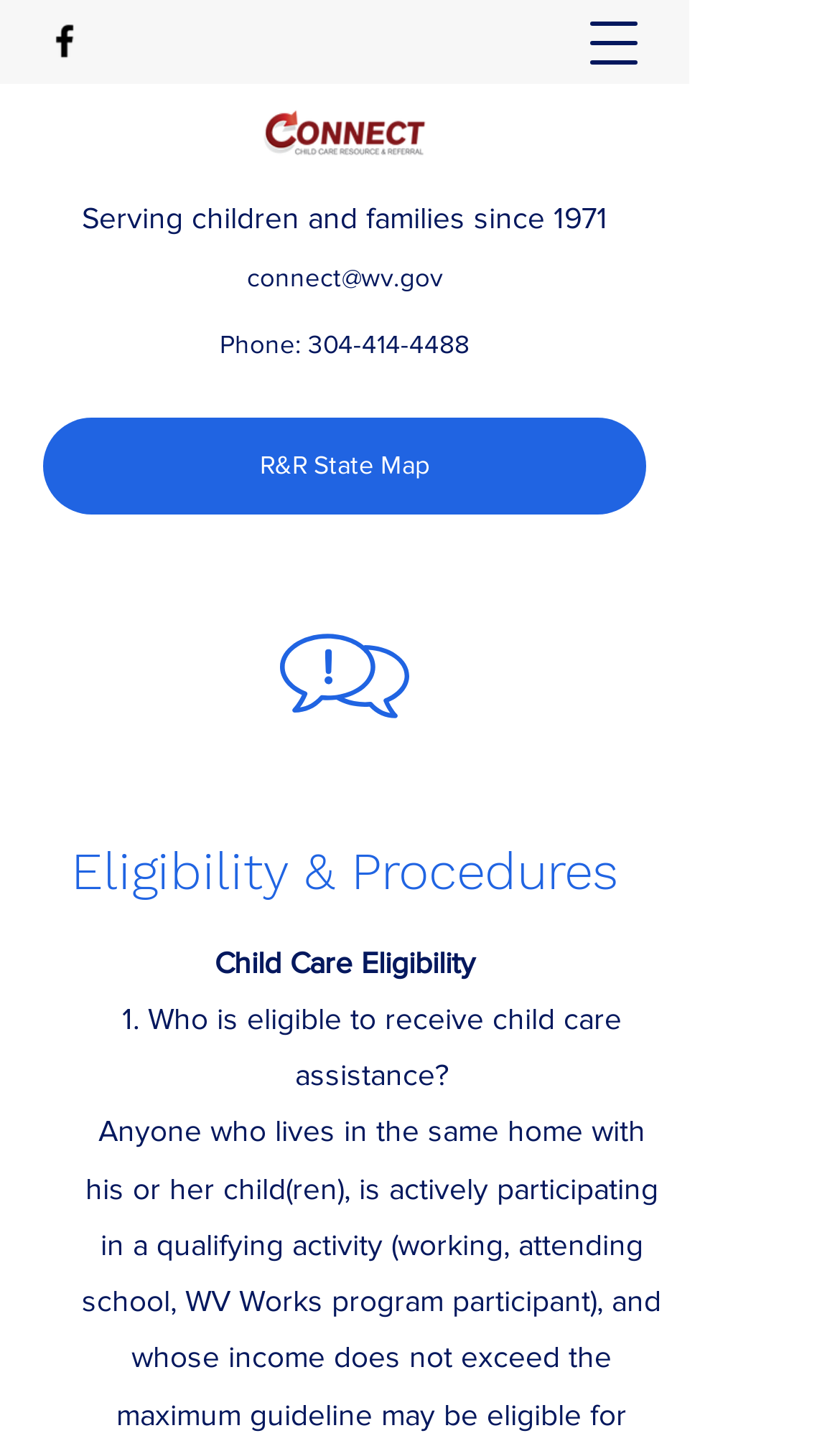What is the phone number of the organization?
Answer the question with a single word or phrase by looking at the picture.

304-414-4488